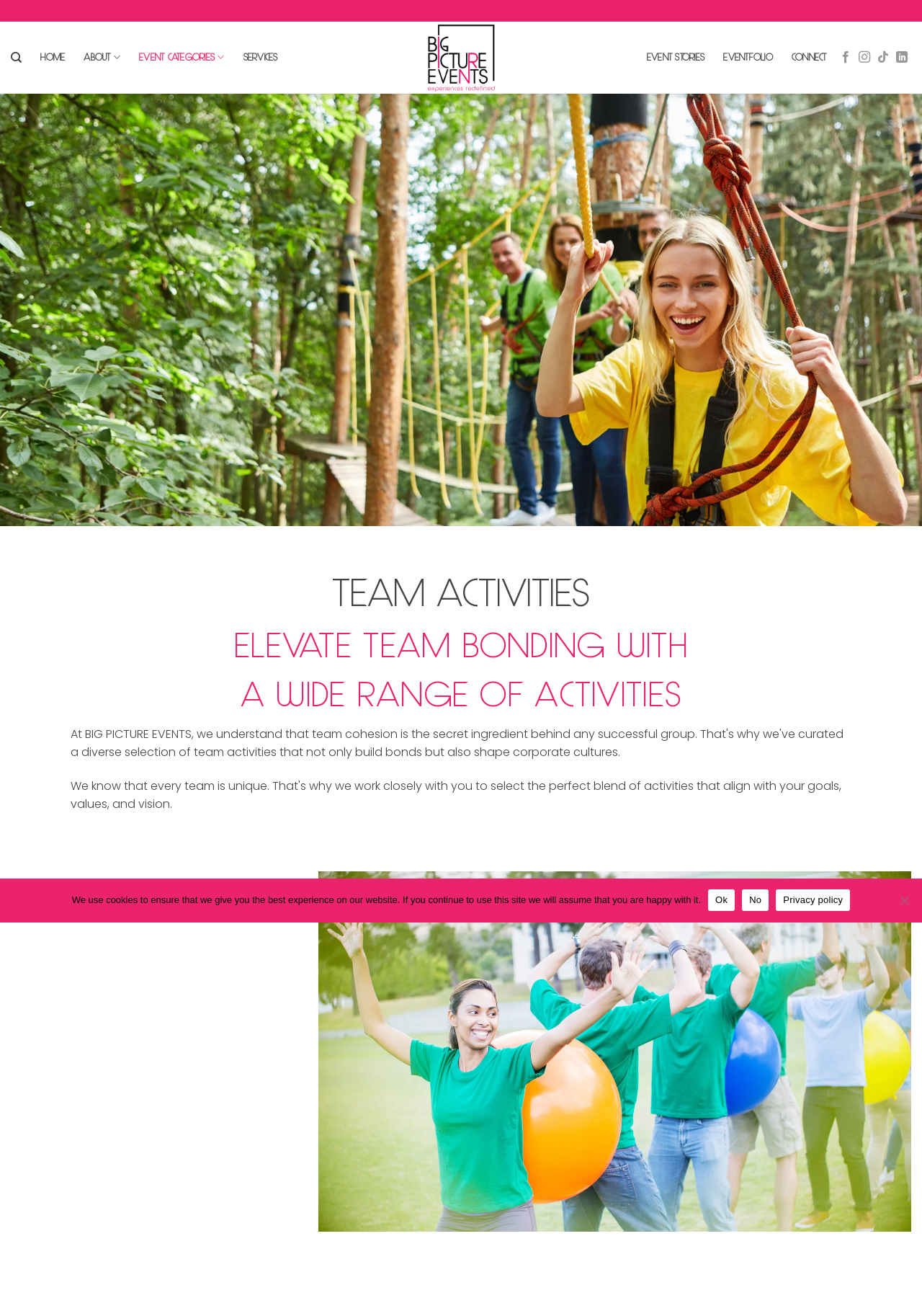What are the social media platforms to follow?
Refer to the image and answer the question using a single word or phrase.

Facebook, Instagram, TikTok, LinkedIn